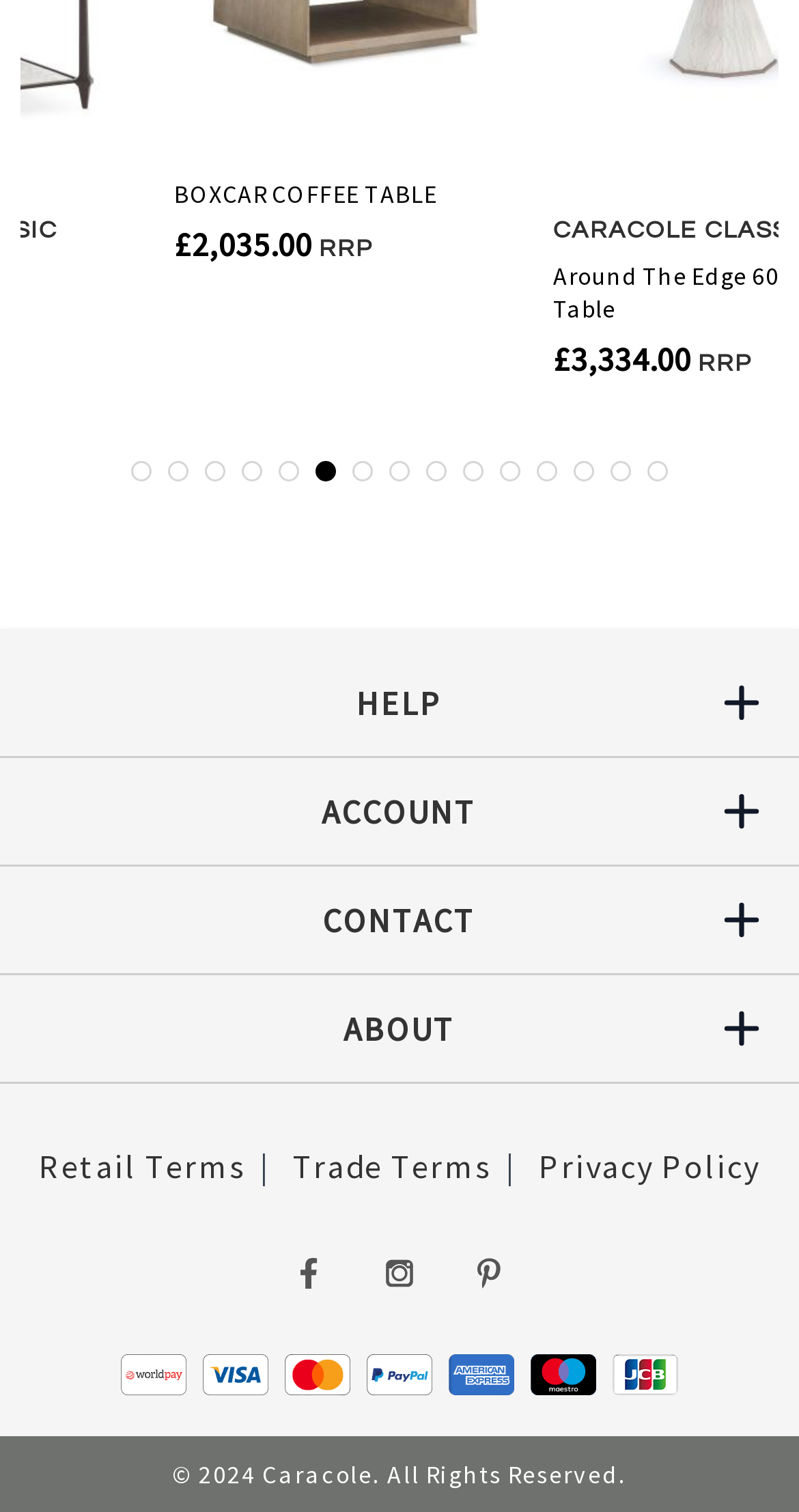Please provide the bounding box coordinates for the element that needs to be clicked to perform the instruction: "read the P4 blog". The coordinates must consist of four float numbers between 0 and 1, formatted as [left, top, right, bottom].

None